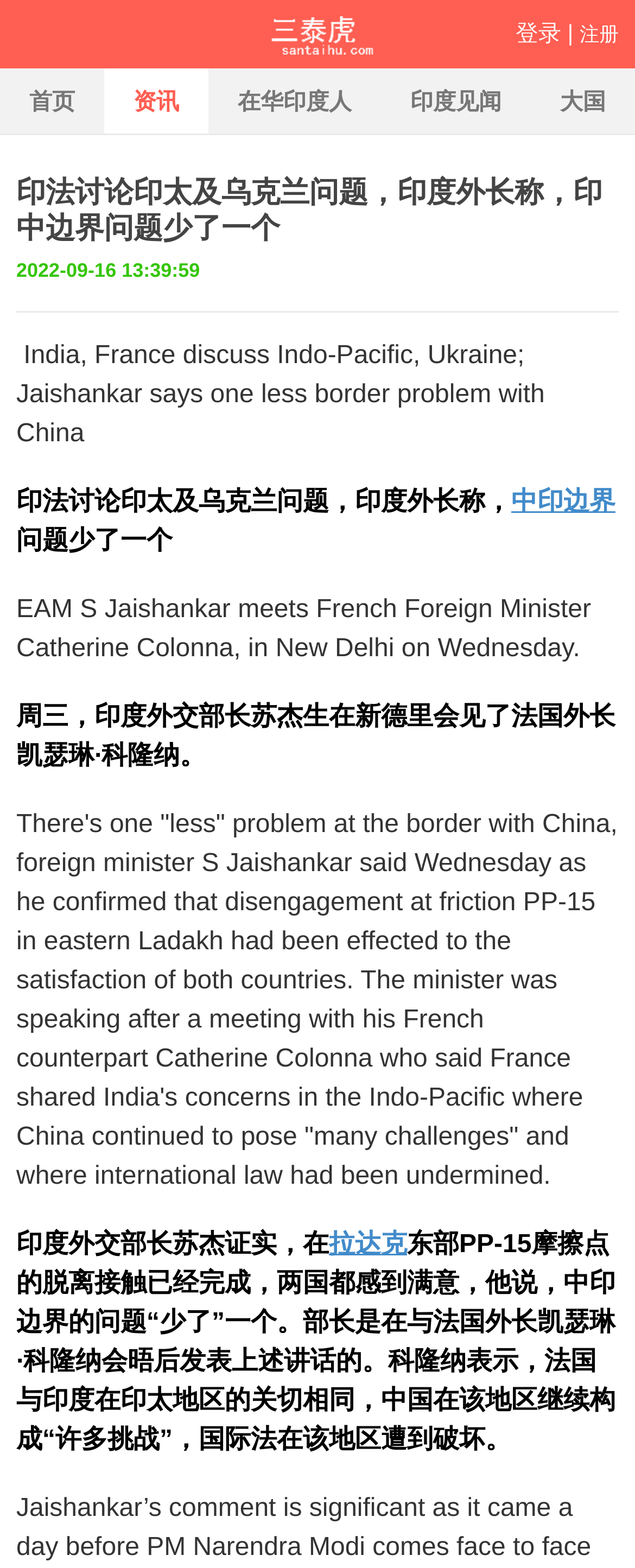What is the date of the article?
Refer to the image and give a detailed answer to the question.

The date of the article is located below the title, which is '2022-09-16 13:39:59'.